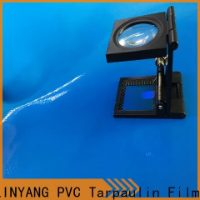What type of company is ZHONGSHAN LINYANG PLASTIC CO. LTD.?
Based on the image, give a concise answer in the form of a single word or short phrase.

A plastic company